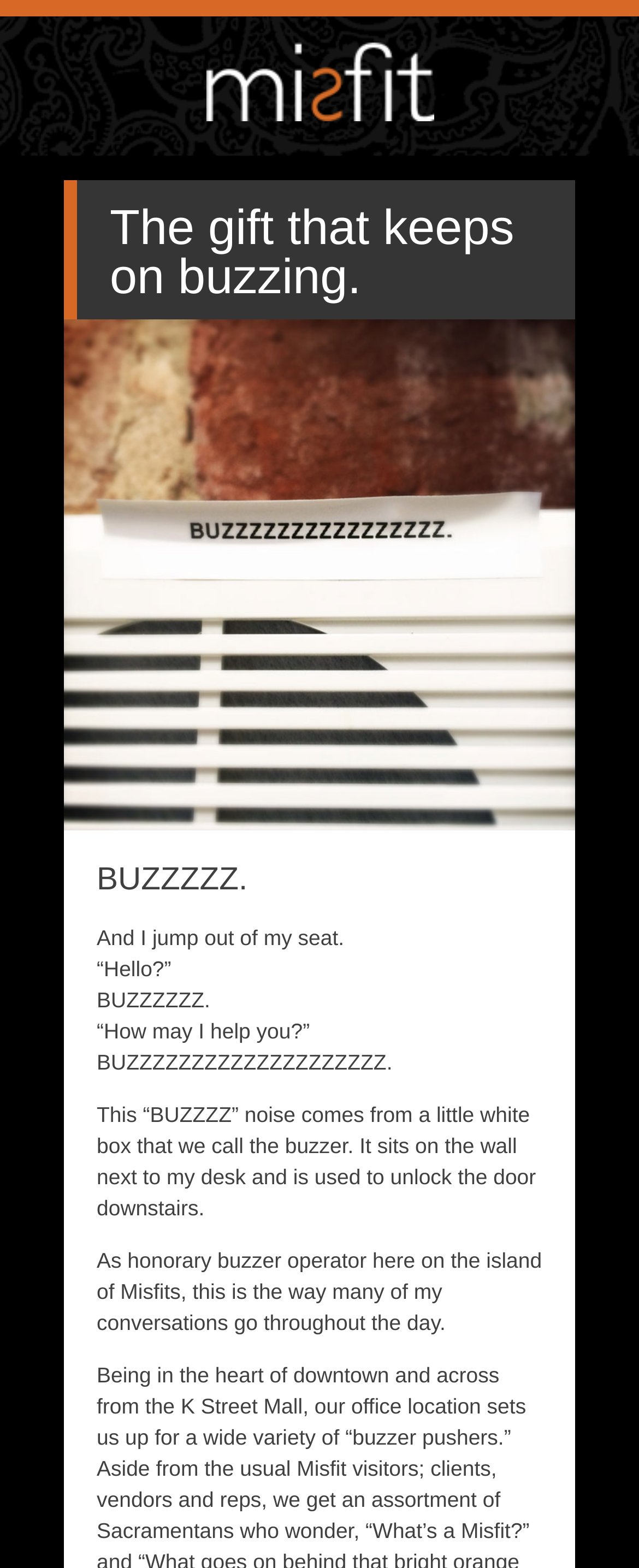What is the purpose of the little white box?
Using the details from the image, give an elaborate explanation to answer the question.

The little white box is mentioned in the text as a 'buzzer' that sits on the wall next to the desk and is used to unlock the door downstairs. This is stated in the paragraph starting with 'This “BUZZZZ” noise comes from a little white box...'.